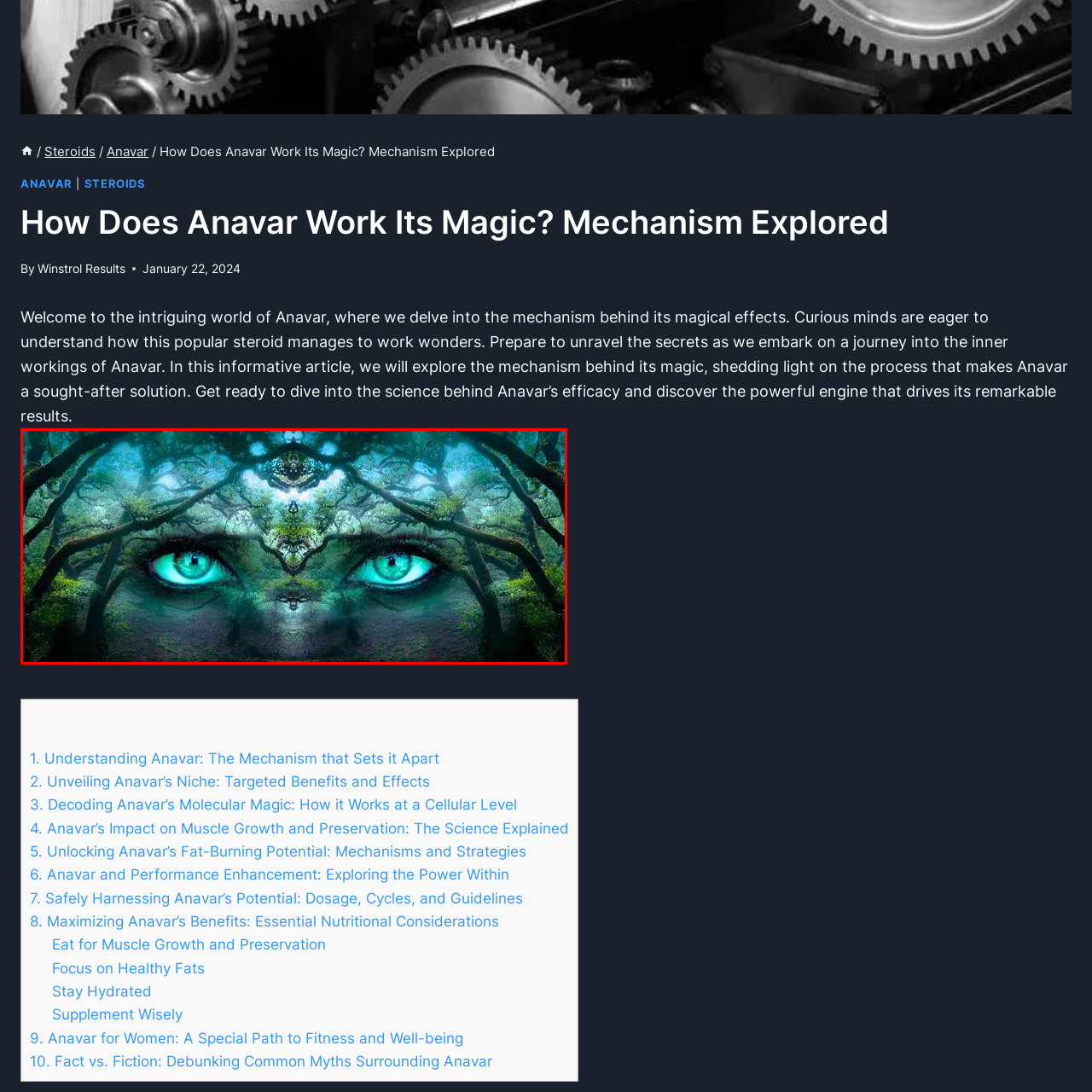What is the setting of the image?
Please analyze the image within the red bounding box and respond with a detailed answer to the question.

The caption describes the image as featuring a mystical forest landscape, with intertwining branches and lush greenery, which implies that the setting of the image is a mystical forest.